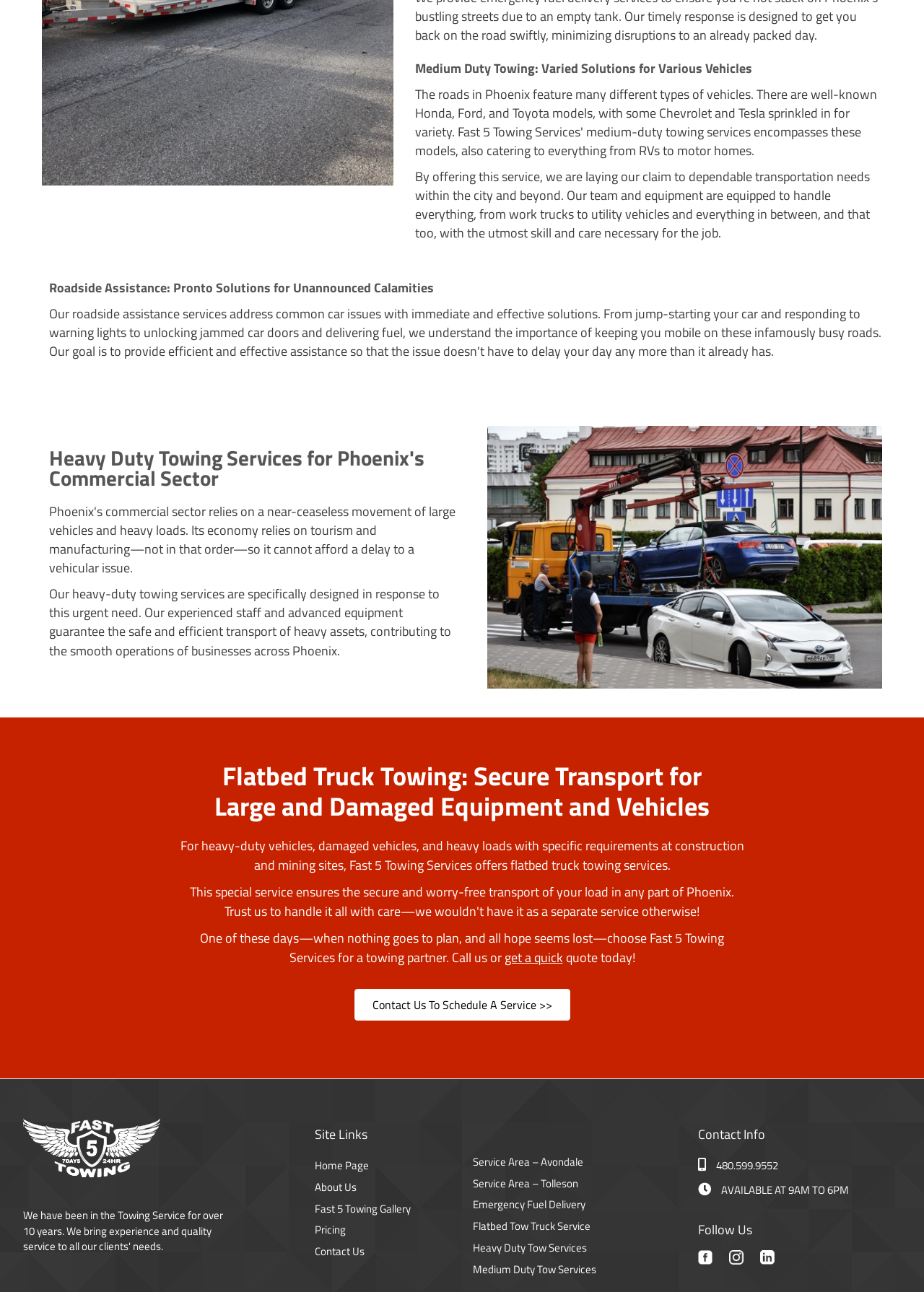Respond to the question below with a single word or phrase:
How can I get a quick quote from Fast 5 Towing Services?

Call or get a quote online